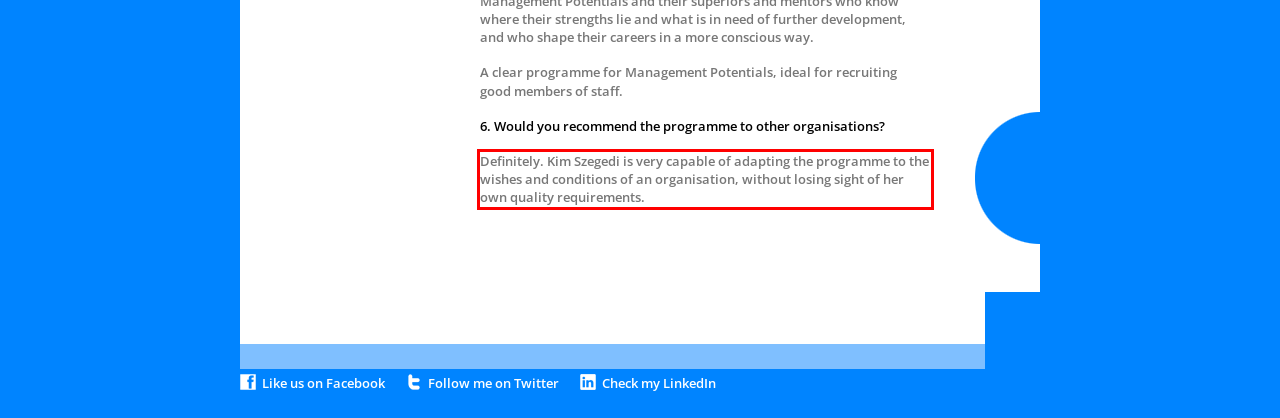Please look at the webpage screenshot and extract the text enclosed by the red bounding box.

Definitely. Kim Szegedi is very capable of adapting the programme to the wishes and conditions of an organisation, without losing sight of her own quality requirements.